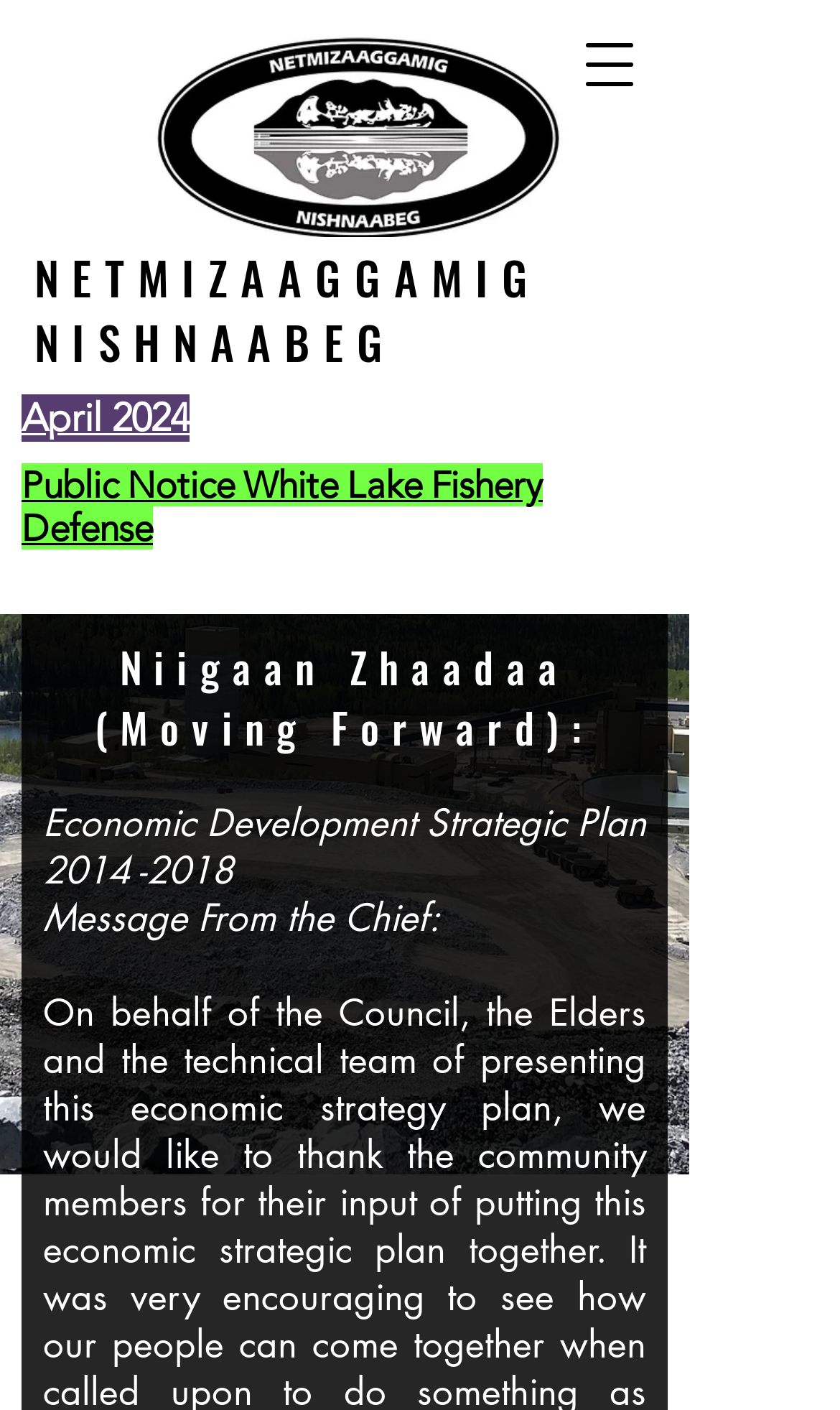What is the month mentioned on the webpage?
Give a one-word or short-phrase answer derived from the screenshot.

April